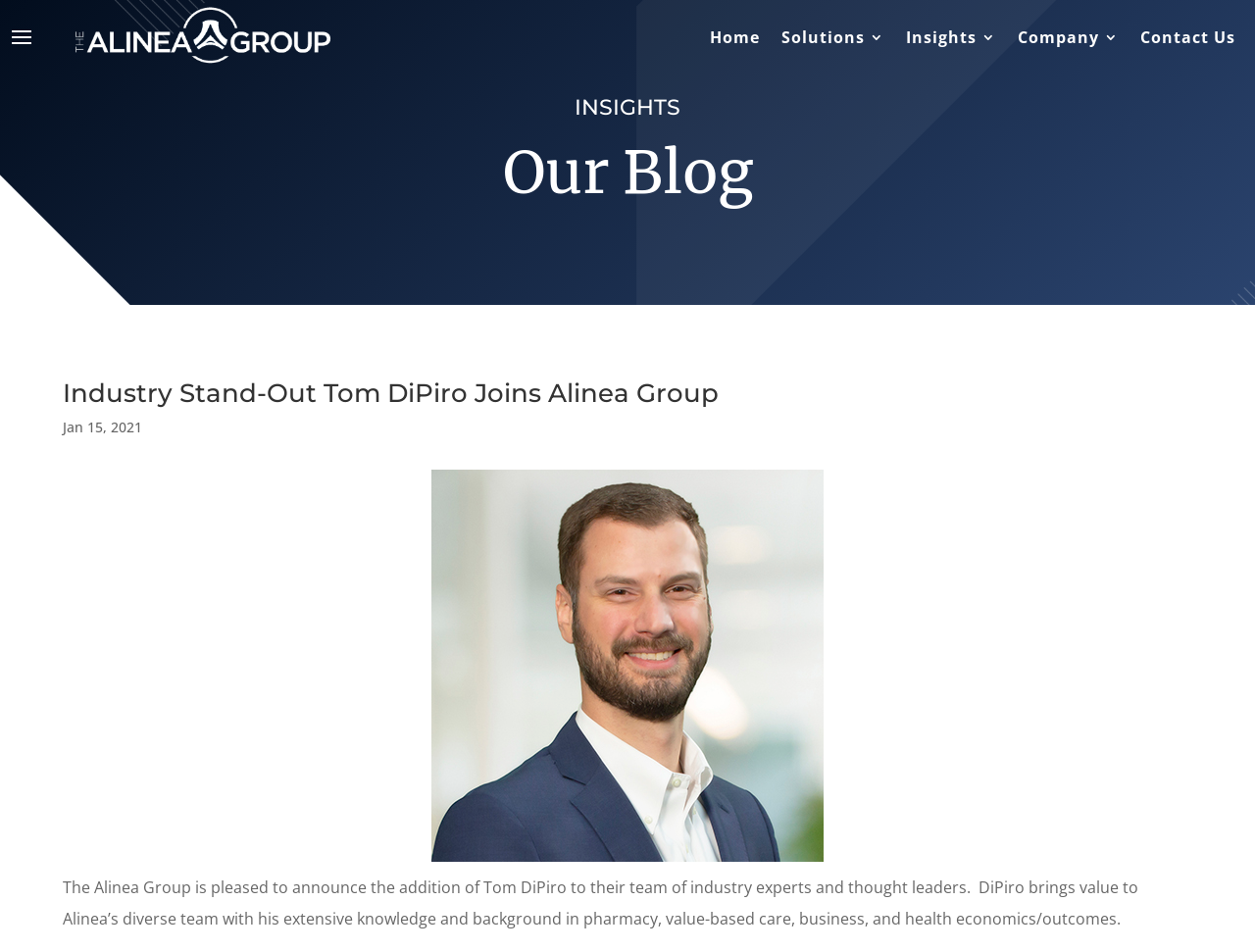What is the name of the person joining Alinea Group?
Please provide an in-depth and detailed response to the question.

I found the answer by looking at the heading 'Industry Stand-Out Tom DiPiro Joins Alinea Group' which indicates that Tom DiPiro is the person joining Alinea Group.